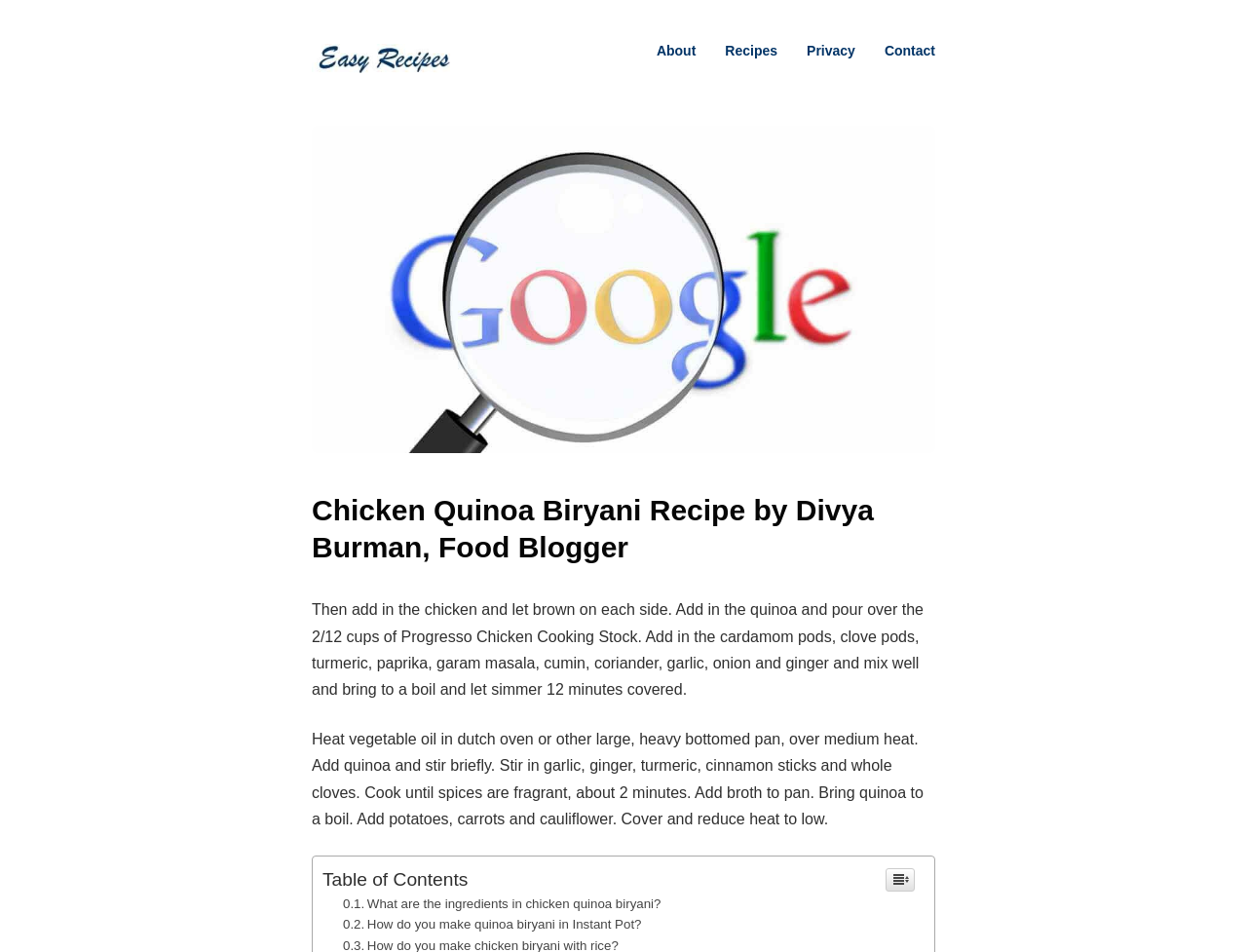What type of pan is recommended for cooking?
Using the image as a reference, answer the question in detail.

In the recipe instructions, it is mentioned to 'Heat vegetable oil in dutch oven or other large, heavy bottomed pan, over medium heat', indicating that a Dutch oven is a recommended type of pan for cooking.